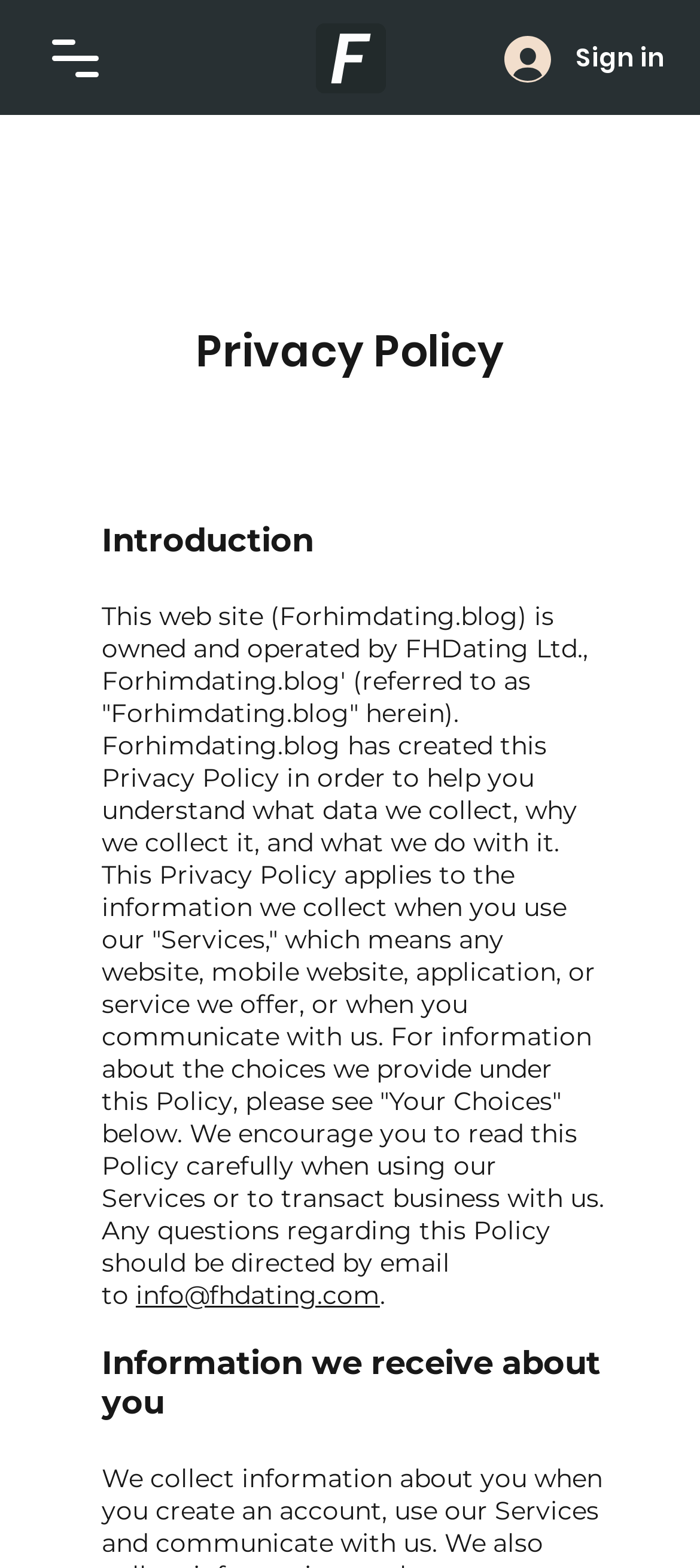Using the provided element description "Sign in", determine the bounding box coordinates of the UI element.

[0.684, 0.016, 0.986, 0.059]